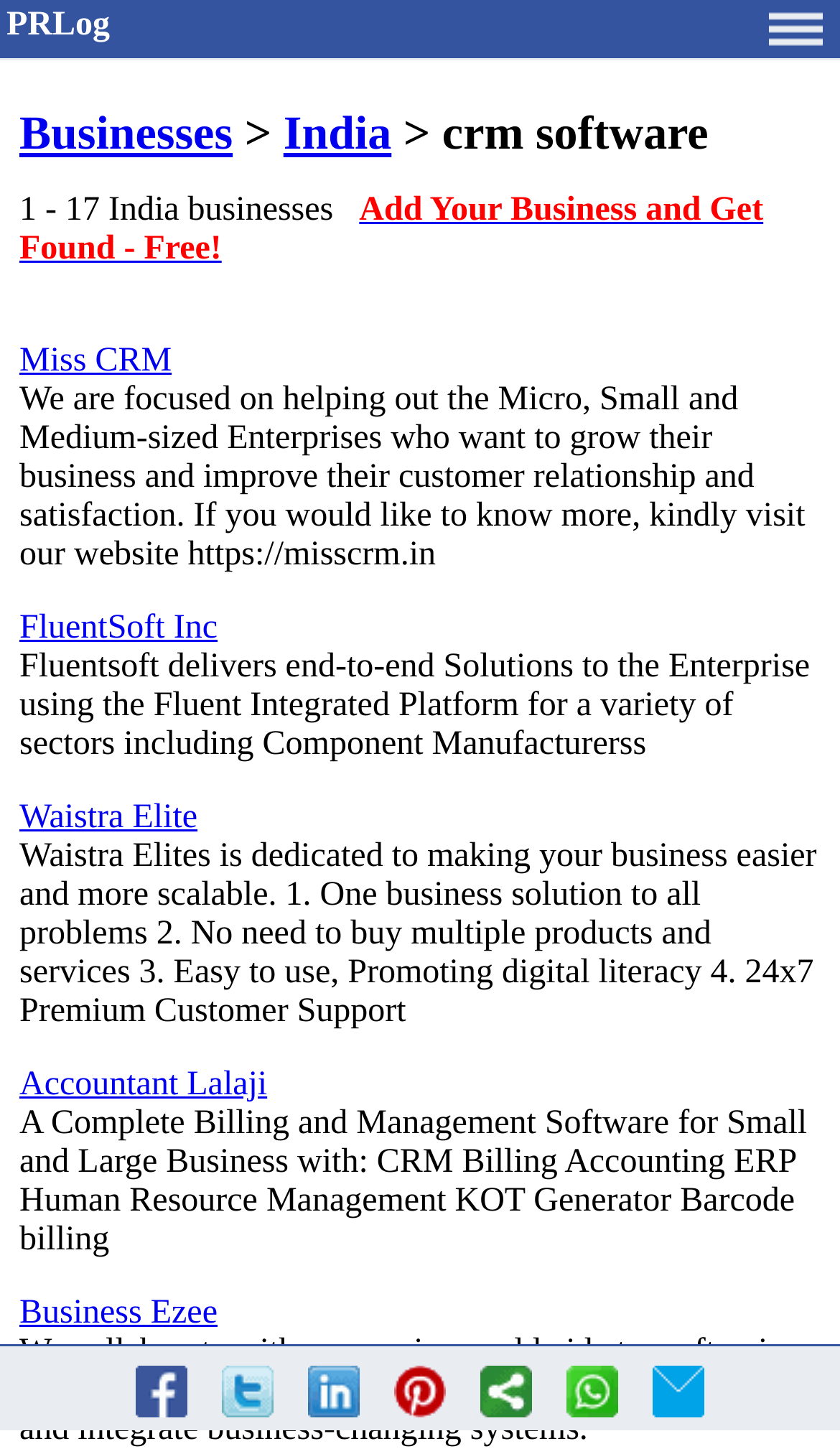What is the focus of Waistra Elites?
Ensure your answer is thorough and detailed.

I read the description of Waistra Elites and found that it is dedicated to making business easier and more scalable, with features such as one business solution to all problems, no need to buy multiple products and services, and easy to use.